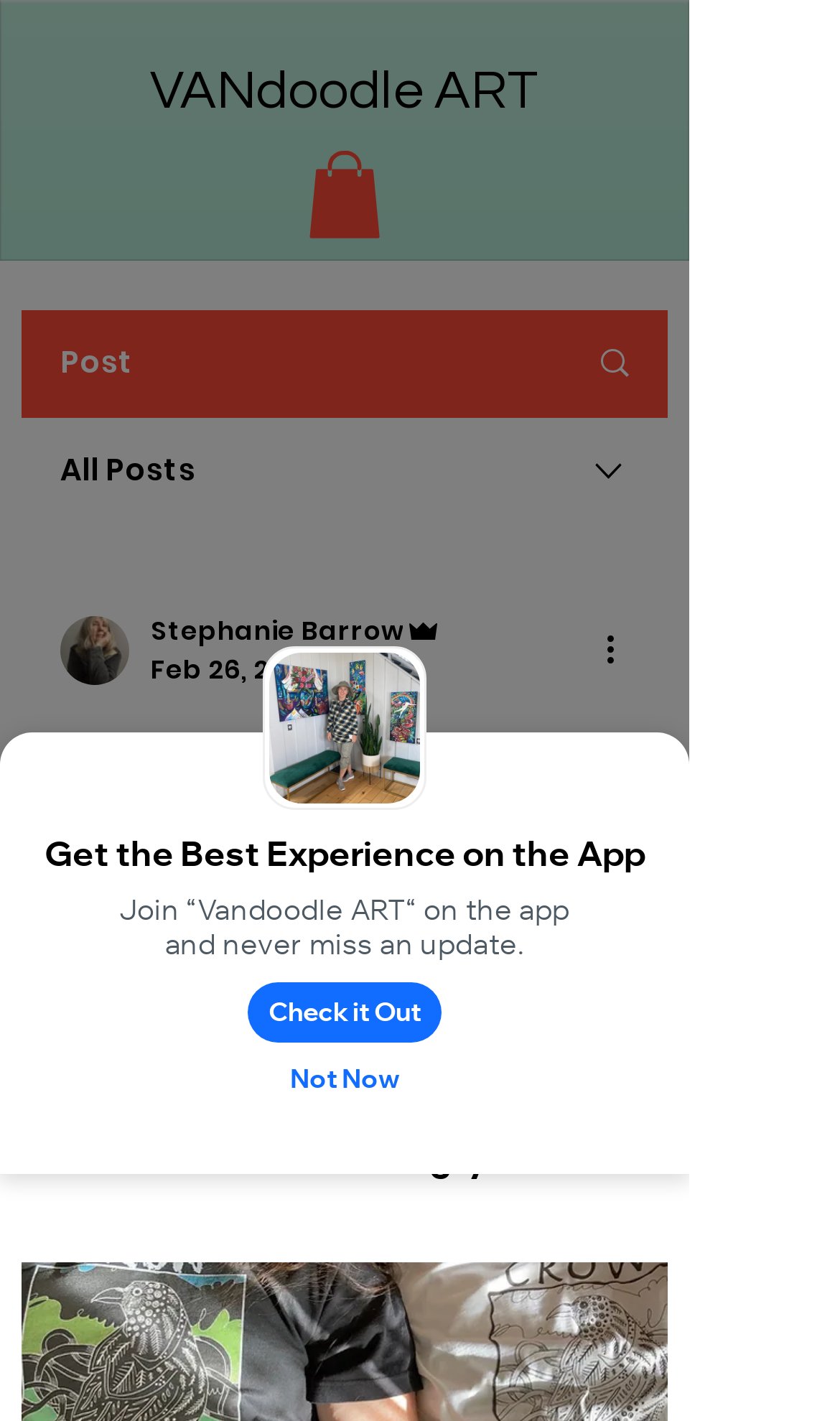What is the time it took to read the post?
Please provide a single word or phrase as your answer based on the image.

1 min